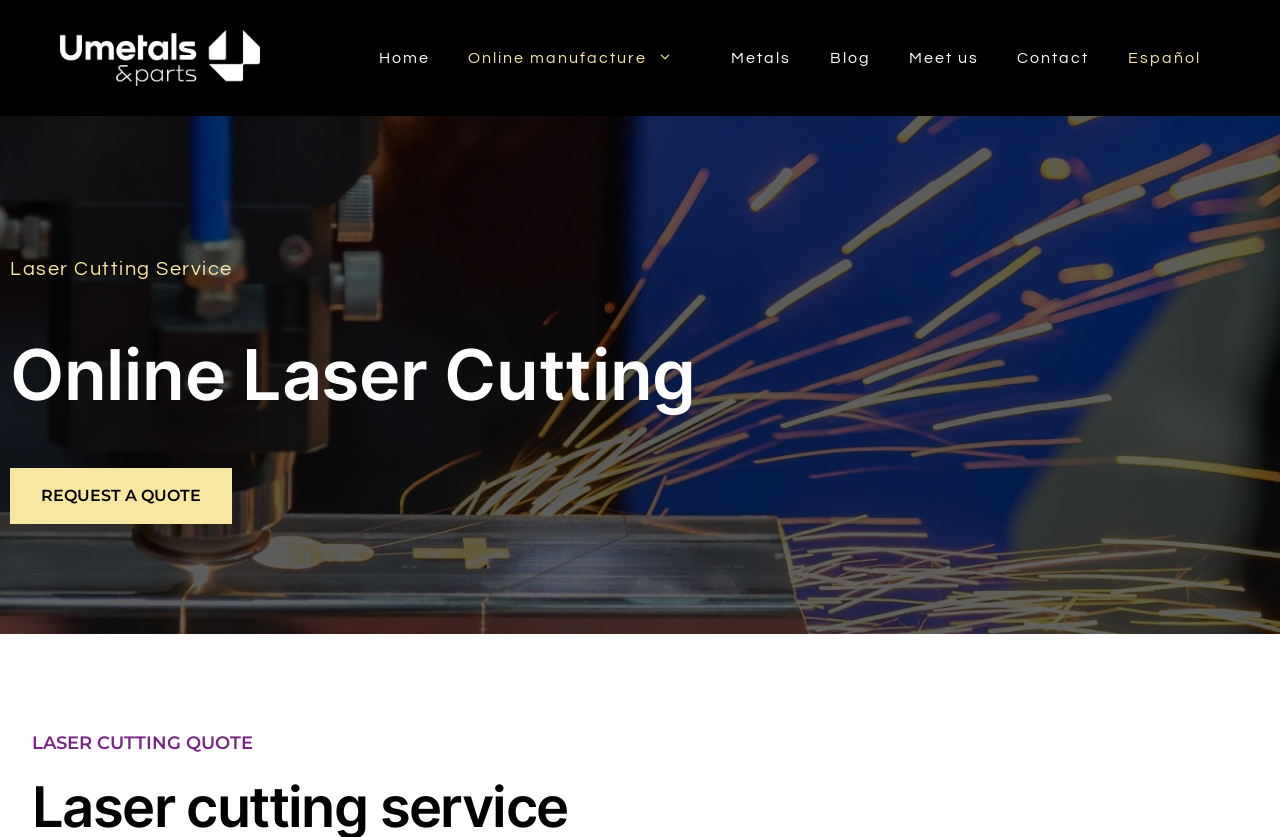Please identify the bounding box coordinates of the element's region that needs to be clicked to fulfill the following instruction: "go to home page". The bounding box coordinates should consist of four float numbers between 0 and 1, i.e., [left, top, right, bottom].

[0.281, 0.024, 0.351, 0.115]